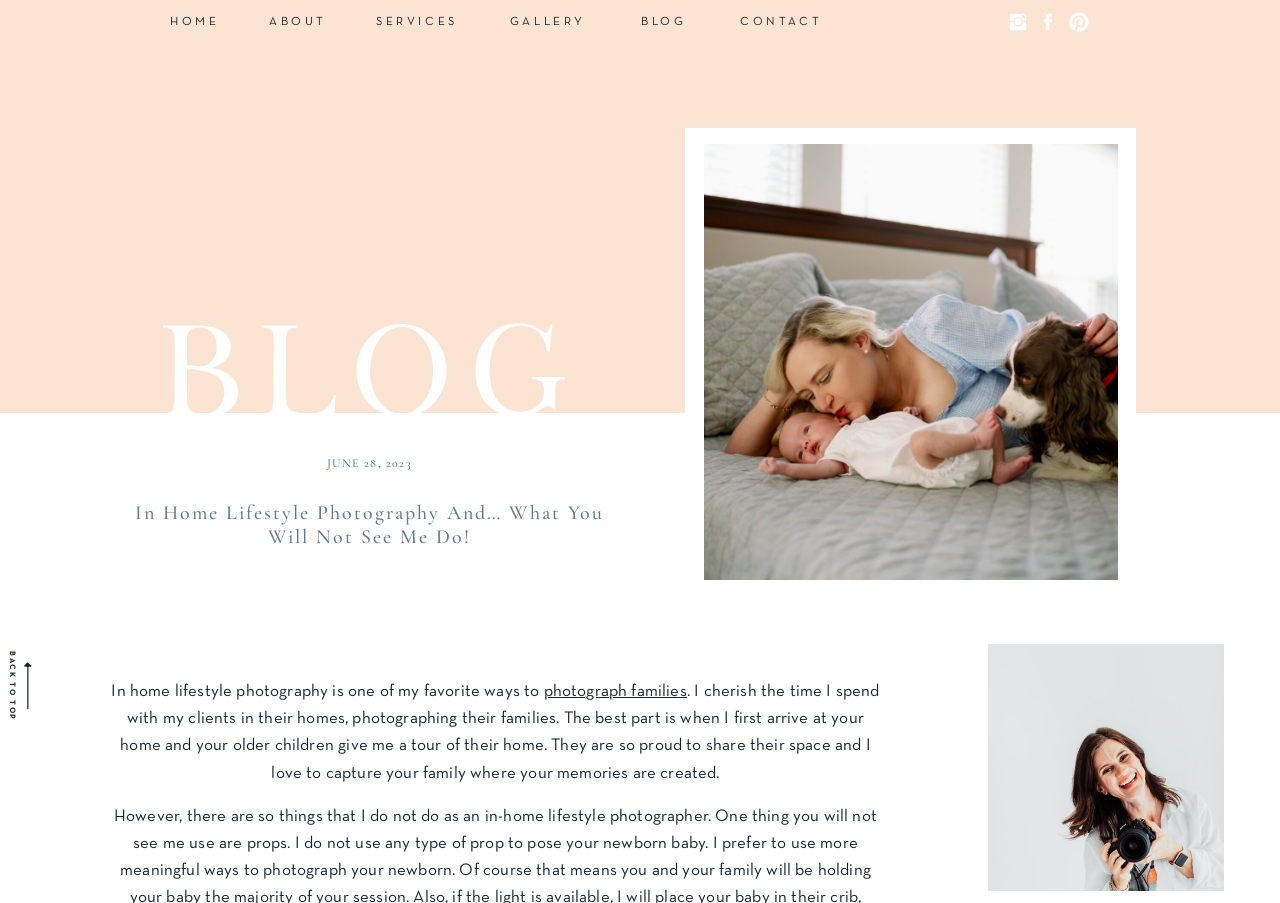Describe in detail what you see on the webpage.

This webpage is about Allison Krogness Photography, specifically focusing on in-home lifestyle photography. At the top, there are five navigation links: "HOME", "ABOUT", "GALLERY", "SERVICES", and "BLOG", evenly spaced across the top of the page. To the right of these links, there are three small images. Below the navigation links, there is a large image of a mom snuggling with a newborn and a family dog, taking up most of the width of the page.

Below the large image, there is a heading that reads "blog" and another heading that reads "In Home Lifestyle Photography And… What You Will Not See Me Do!". Next to the second heading, there is a date "JUNE 28, 2023". 

The main content of the page starts with a paragraph of text that describes the photographer's experience and approach to in-home lifestyle photography. The text is divided into three parts, with a link to "photograph families" in the middle. The text explains how the photographer cherishes the time spent with clients in their homes, capturing their families in their own space.

At the bottom of the page, there is a small image and a link to "BACK TO TOP".